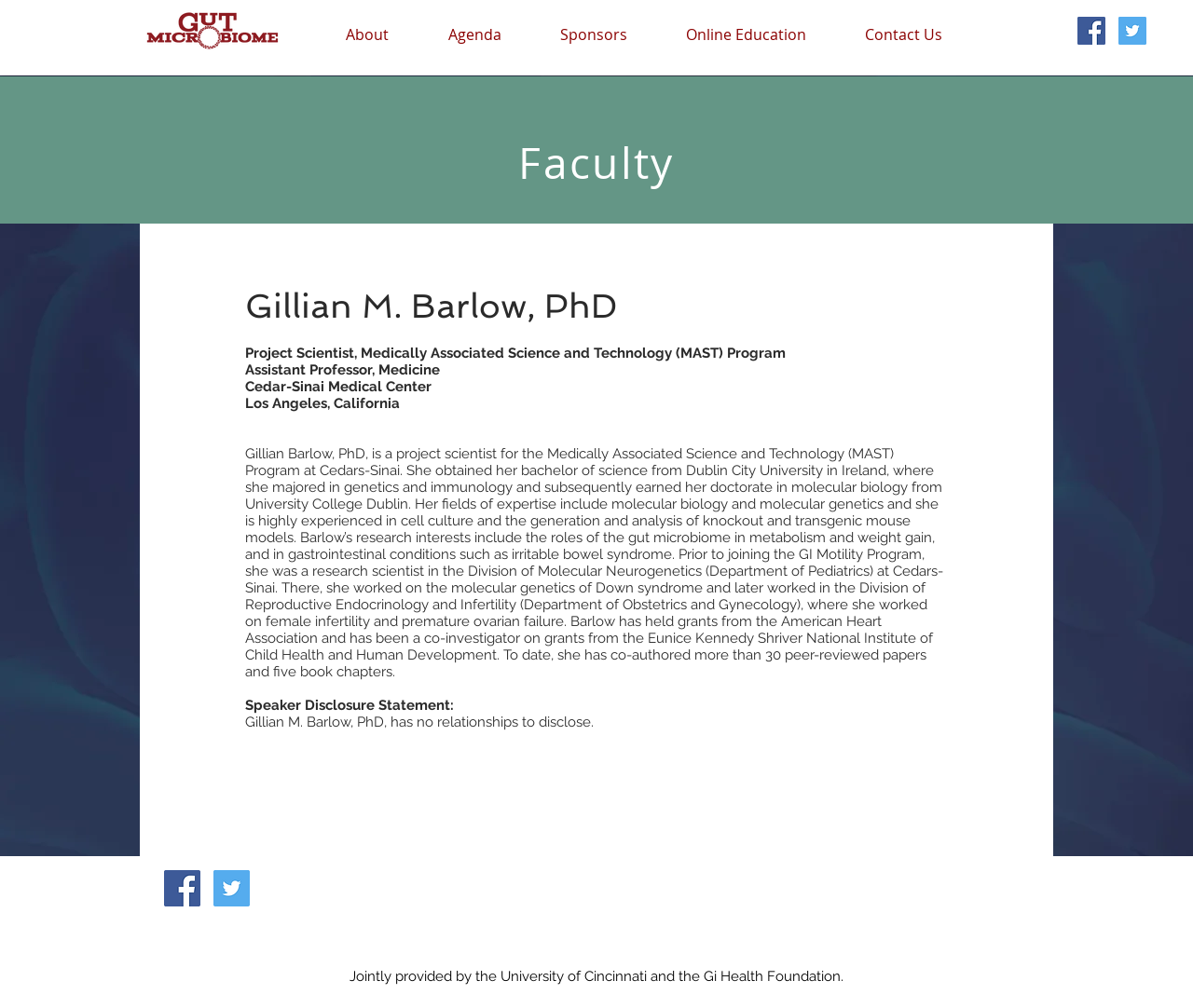Determine the bounding box coordinates of the section to be clicked to follow the instruction: "Click the Facebook Social Icon". The coordinates should be given as four float numbers between 0 and 1, formatted as [left, top, right, bottom].

[0.903, 0.017, 0.927, 0.044]